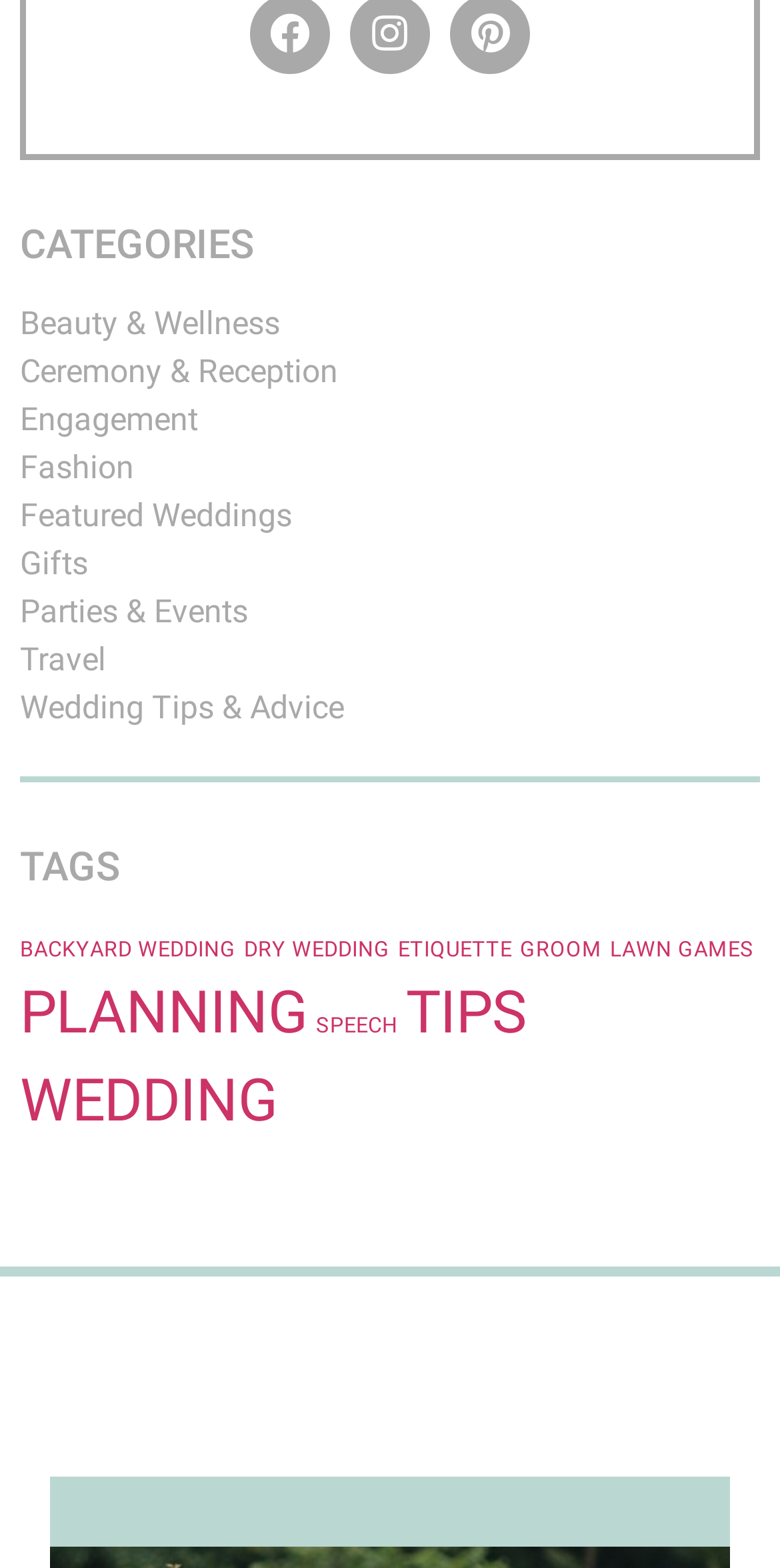Determine the bounding box coordinates for the element that should be clicked to follow this instruction: "Check out the 'Latest News'". The coordinates should be given as four float numbers between 0 and 1, in the format [left, top, right, bottom].

None